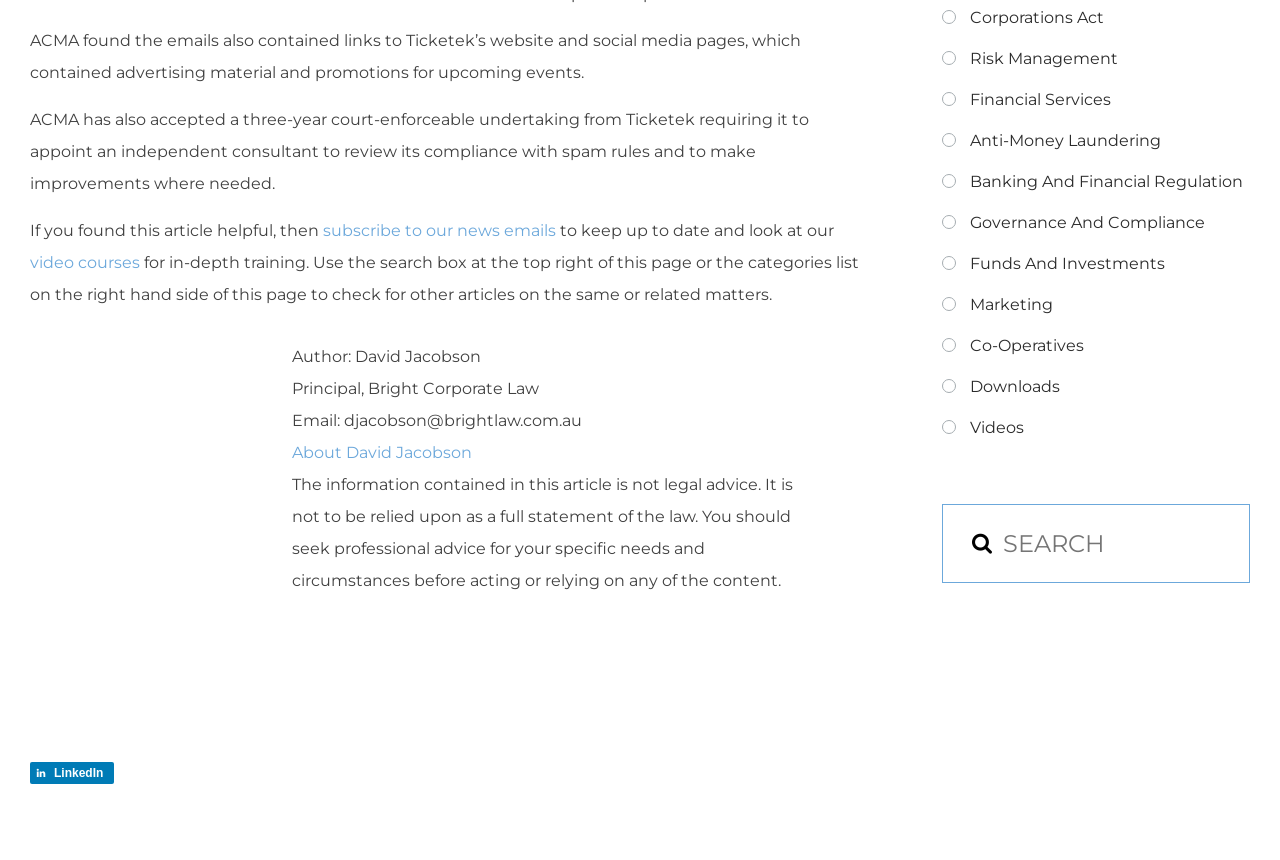Answer the question below with a single word or a brief phrase: 
What can be done with the 'Print Friendly, PDF & Email' link?

Print or save the article